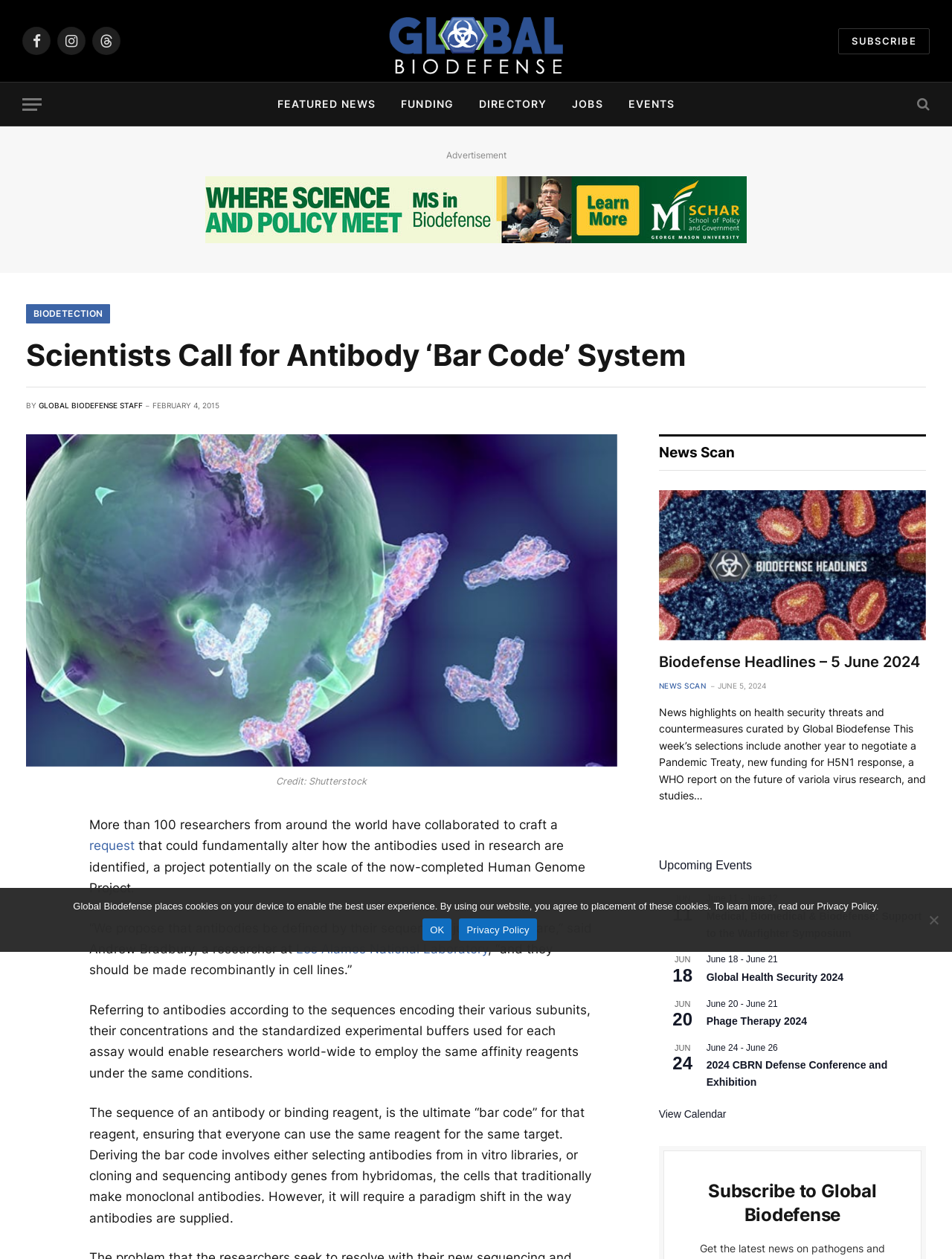Please specify the bounding box coordinates of the clickable region necessary for completing the following instruction: "Check the 'Upcoming Events'". The coordinates must consist of four float numbers between 0 and 1, i.e., [left, top, right, bottom].

[0.692, 0.681, 0.973, 0.695]